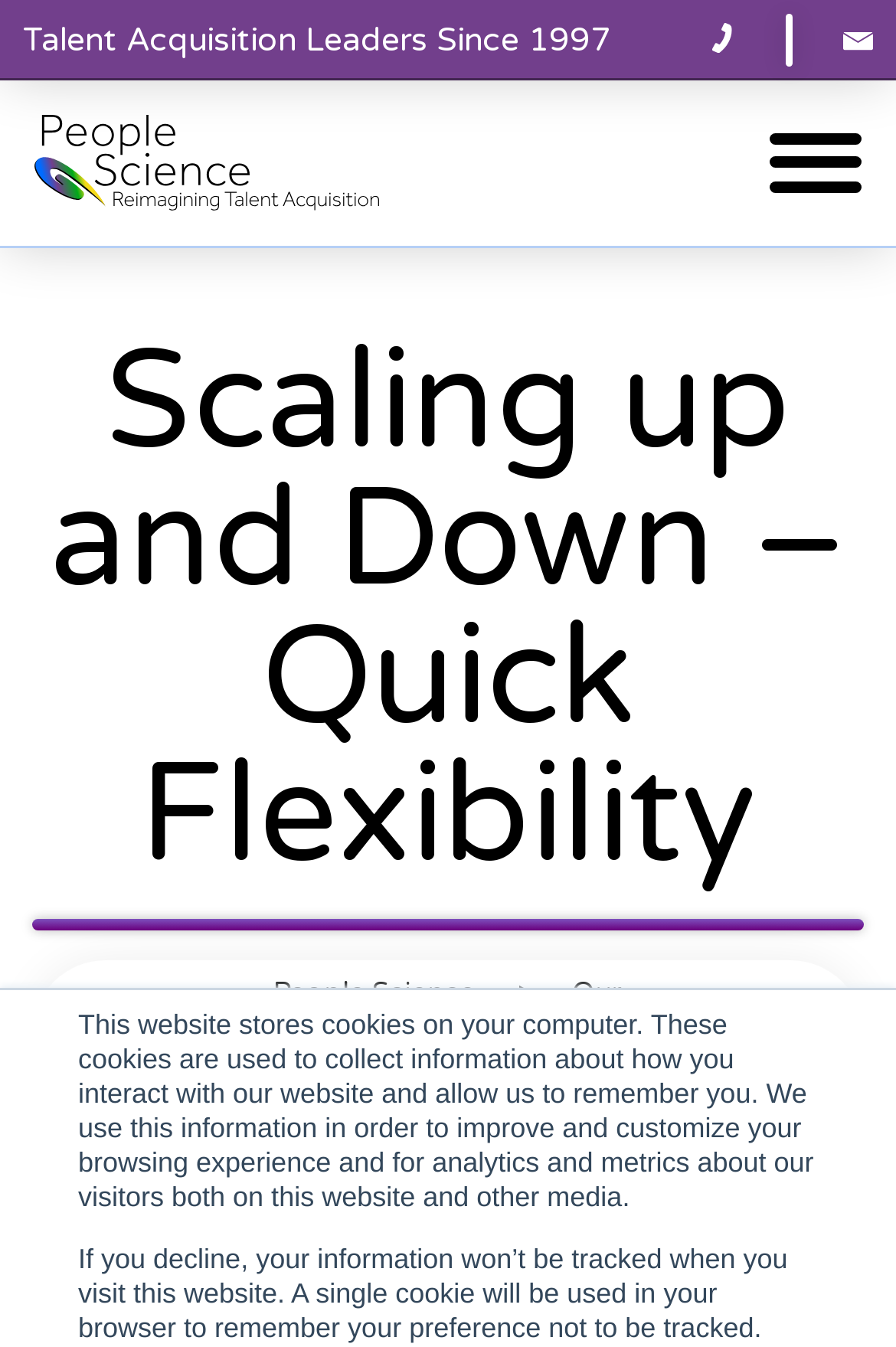What is the name of the company?
Provide a thorough and detailed answer to the question.

The name of the company can be found in the top-left corner of the webpage, where it is written as 'People Science' with a phone number and email address.